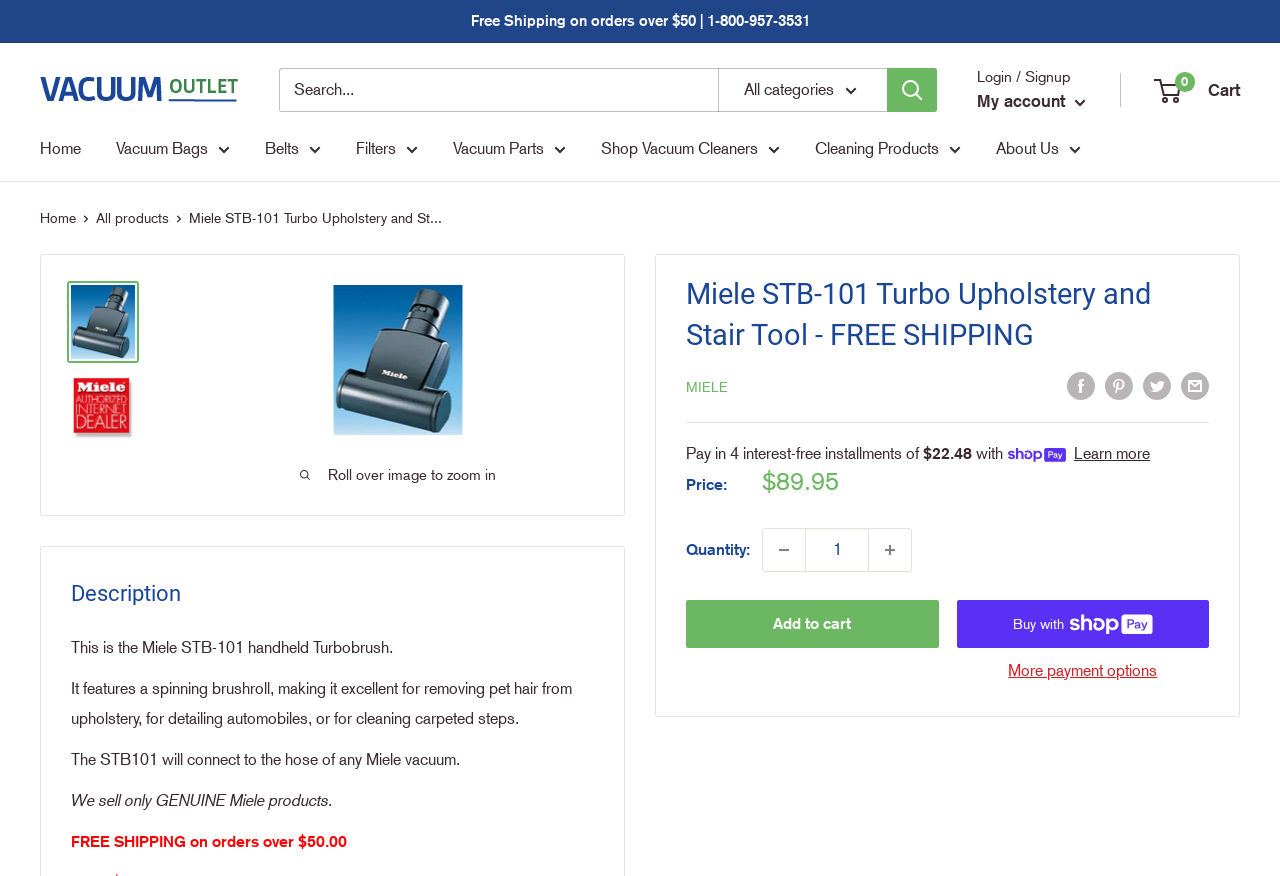Please find the bounding box coordinates of the element that must be clicked to perform the given instruction: "Login to my account". The coordinates should be four float numbers from 0 to 1, i.e., [left, top, right, bottom].

[0.763, 0.097, 0.848, 0.133]